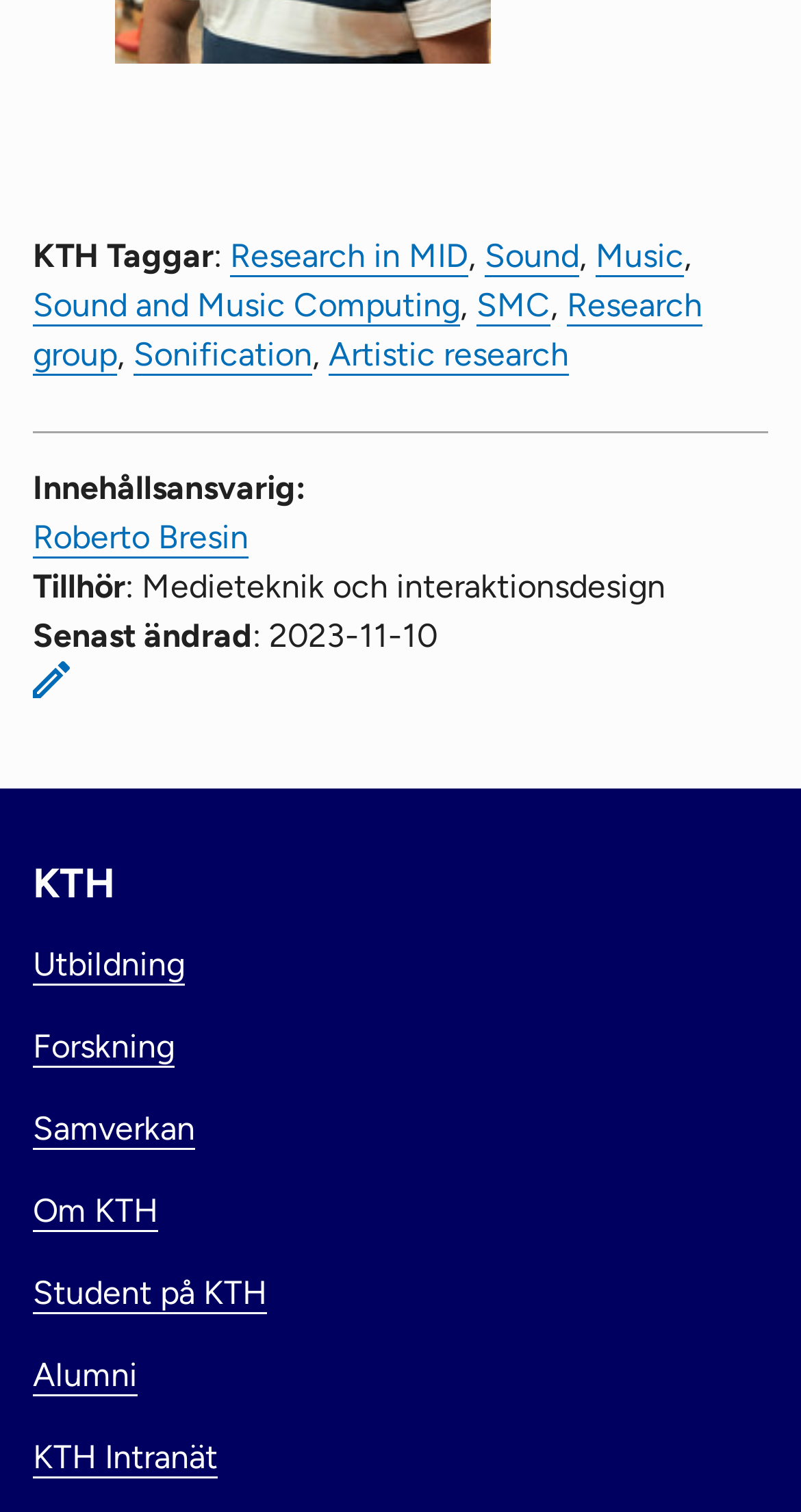Could you find the bounding box coordinates of the clickable area to complete this instruction: "Click on Research in MID"?

[0.287, 0.156, 0.585, 0.182]